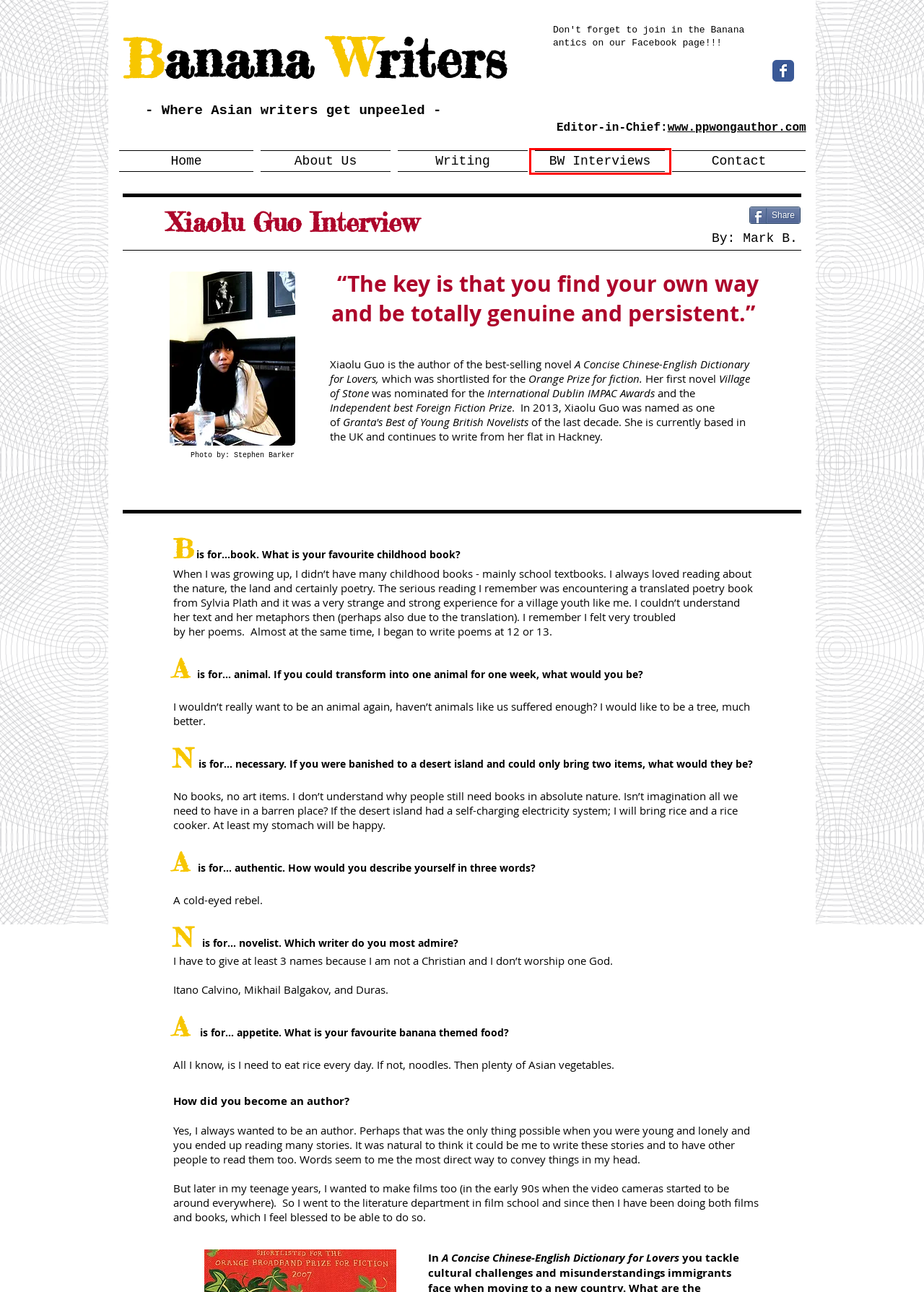You are given a screenshot of a webpage within which there is a red rectangle bounding box. Please choose the best webpage description that matches the new webpage after clicking the selected element in the bounding box. Here are the options:
A. Website For Asian Writers
B. Asian Writers Contacts | Receiving Submissions from Asian Writers
C. Asian Writers | South East Asian Writers | East Asian Writers
D. Banana Writers | Helping Asian Writers | PP Wong Editor-in-Chief
E. PP Wong I The Life of a Banana | Official Website The Life of a Banana
F. Articles By Asian Writers | Helping Asian Writers Get Published
G. Interviews With Famous Asian Authors
H. Short Stories Asian Authors | Short Story Submissions by Asian Authors

G